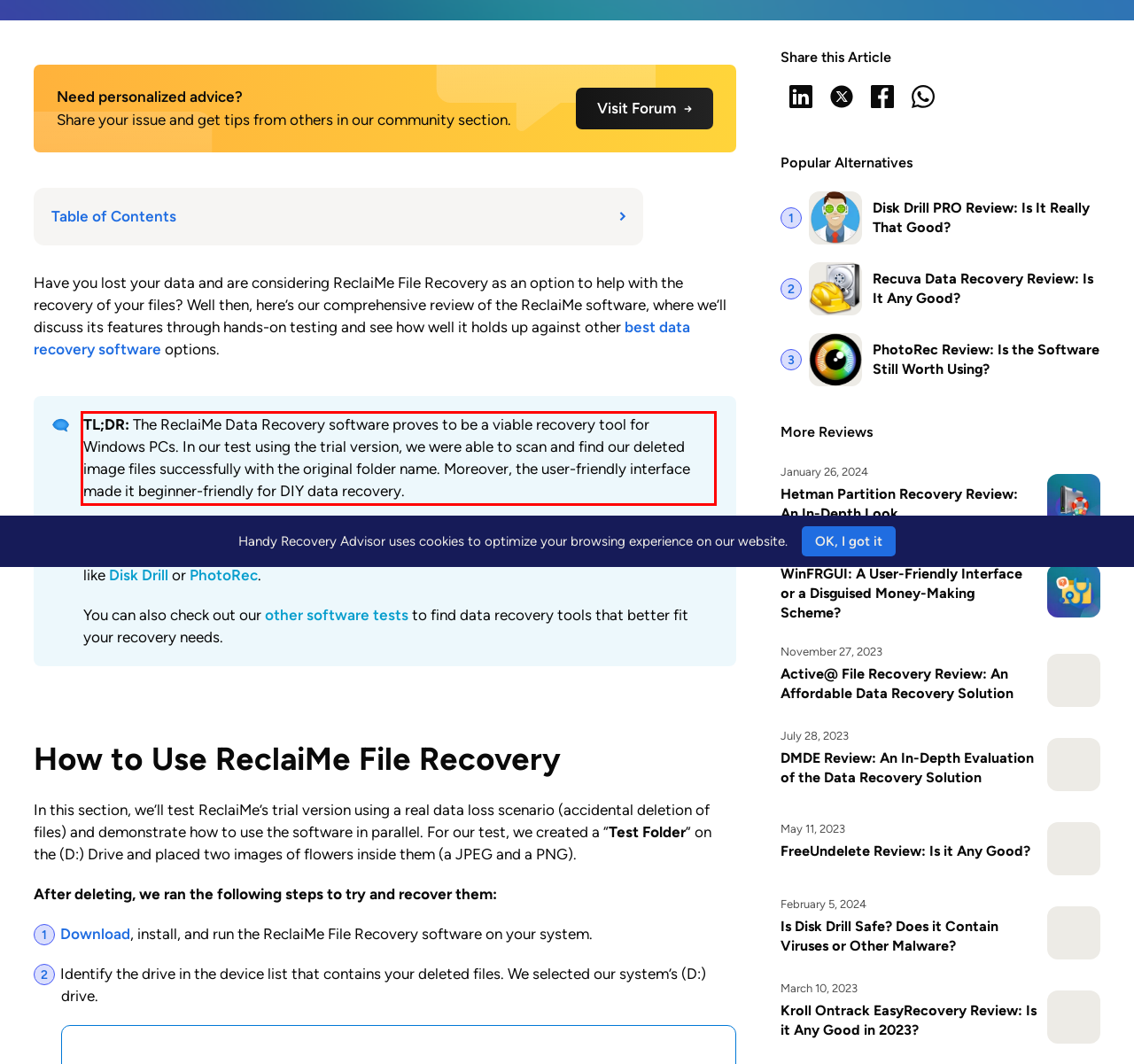Please recognize and transcribe the text located inside the red bounding box in the webpage image.

TL;DR: The ReclaiMe Data Recovery software proves to be a viable recovery tool for Windows PCs. In our test using the trial version, we were able to scan and find our deleted image files successfully with the original folder name. Moreover, the user-friendly interface made it beginner-friendly for DIY data recovery.